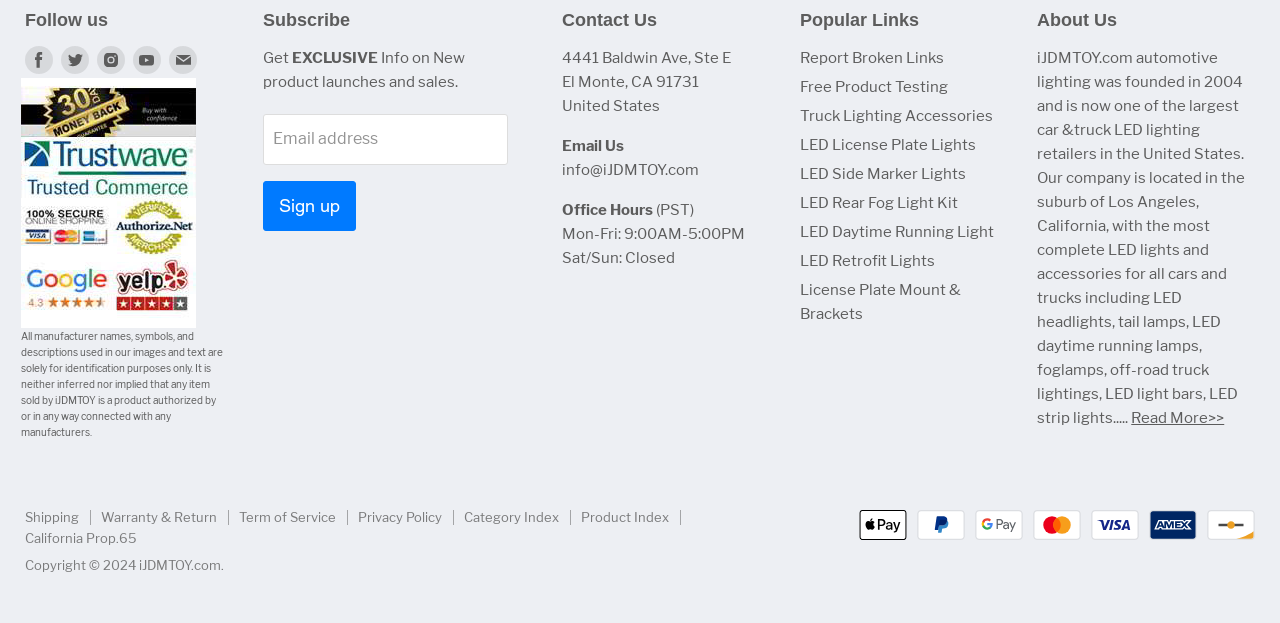Answer the question below with a single word or a brief phrase: 
What types of products are sold on this website?

Car & truck LED lighting